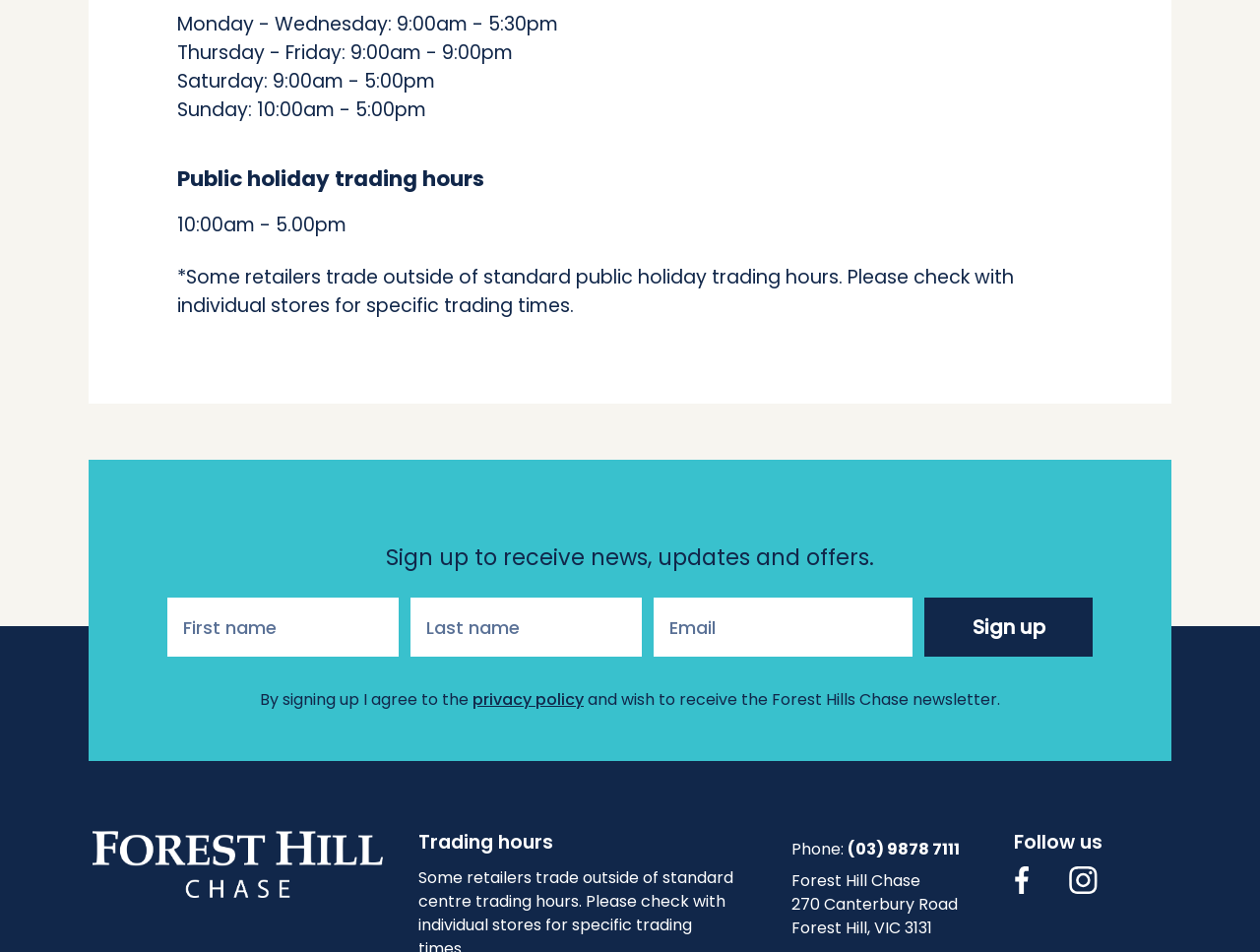Predict the bounding box coordinates for the UI element described as: "privacy policy". The coordinates should be four float numbers between 0 and 1, presented as [left, top, right, bottom].

[0.375, 0.723, 0.463, 0.747]